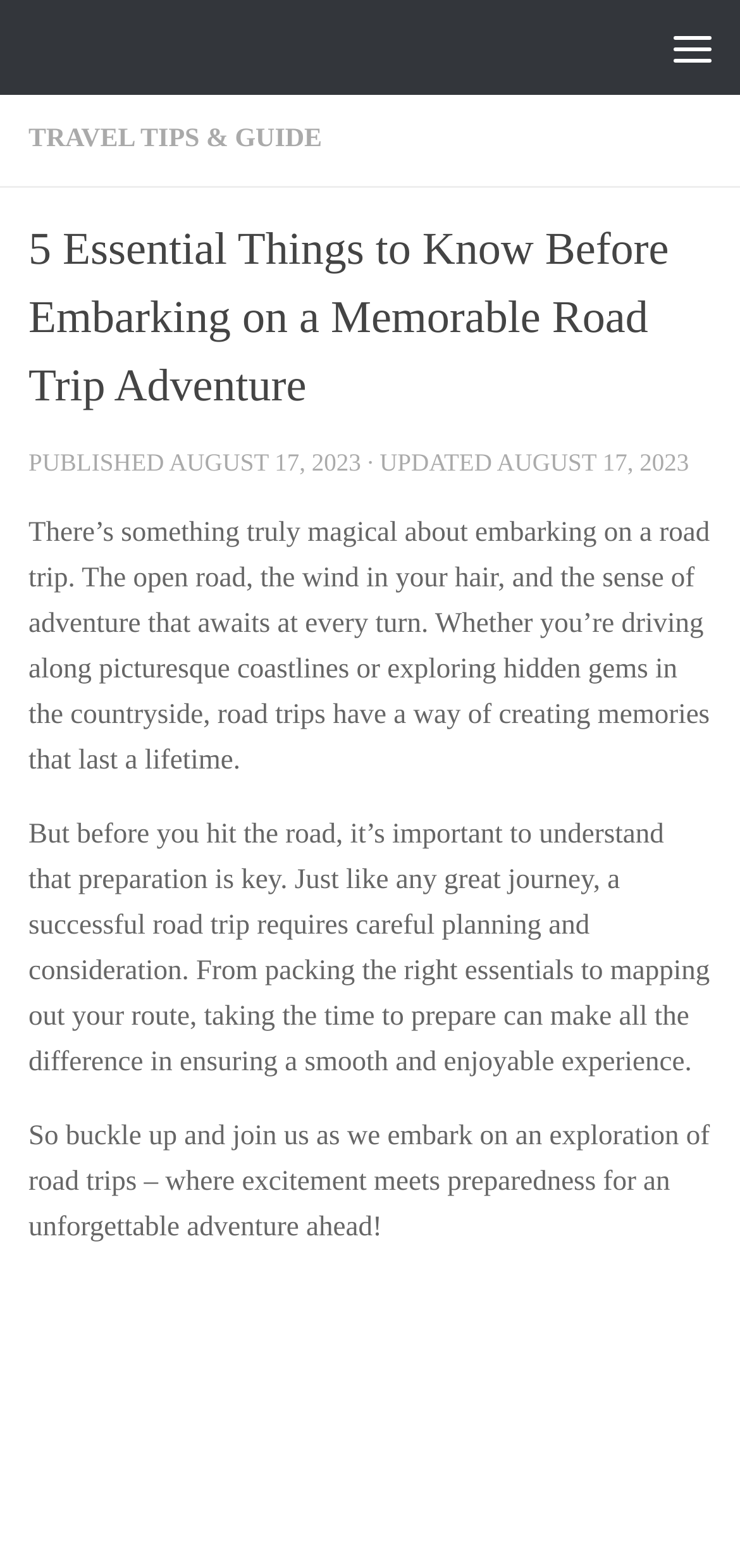What is the topic of this article?
Answer the question with detailed information derived from the image.

Based on the content of the webpage, specifically the heading and the text, it appears that the topic of this article is about road trips and the essential things to know before embarking on one.